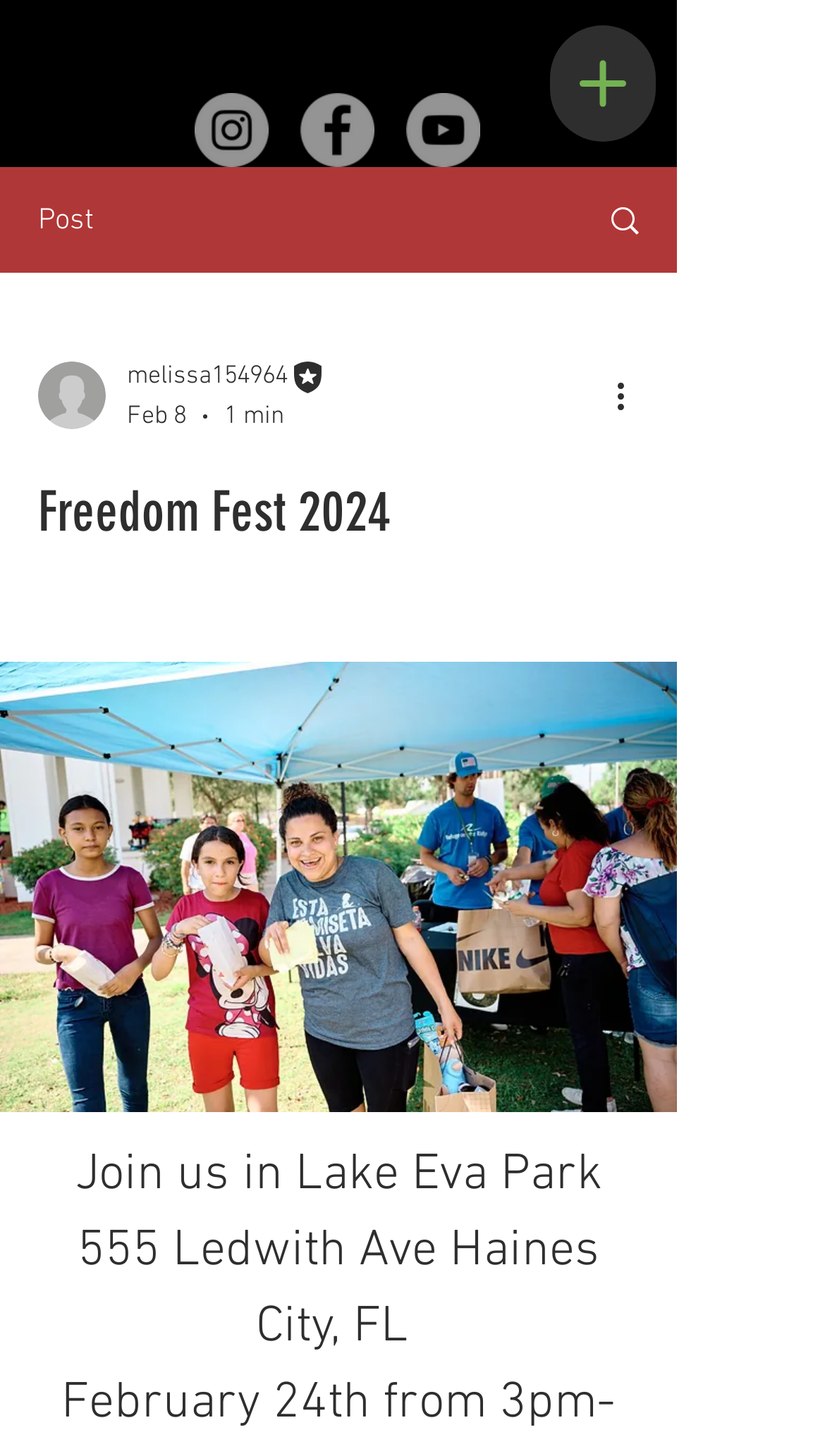How many social media links are available? Refer to the image and provide a one-word or short phrase answer.

3